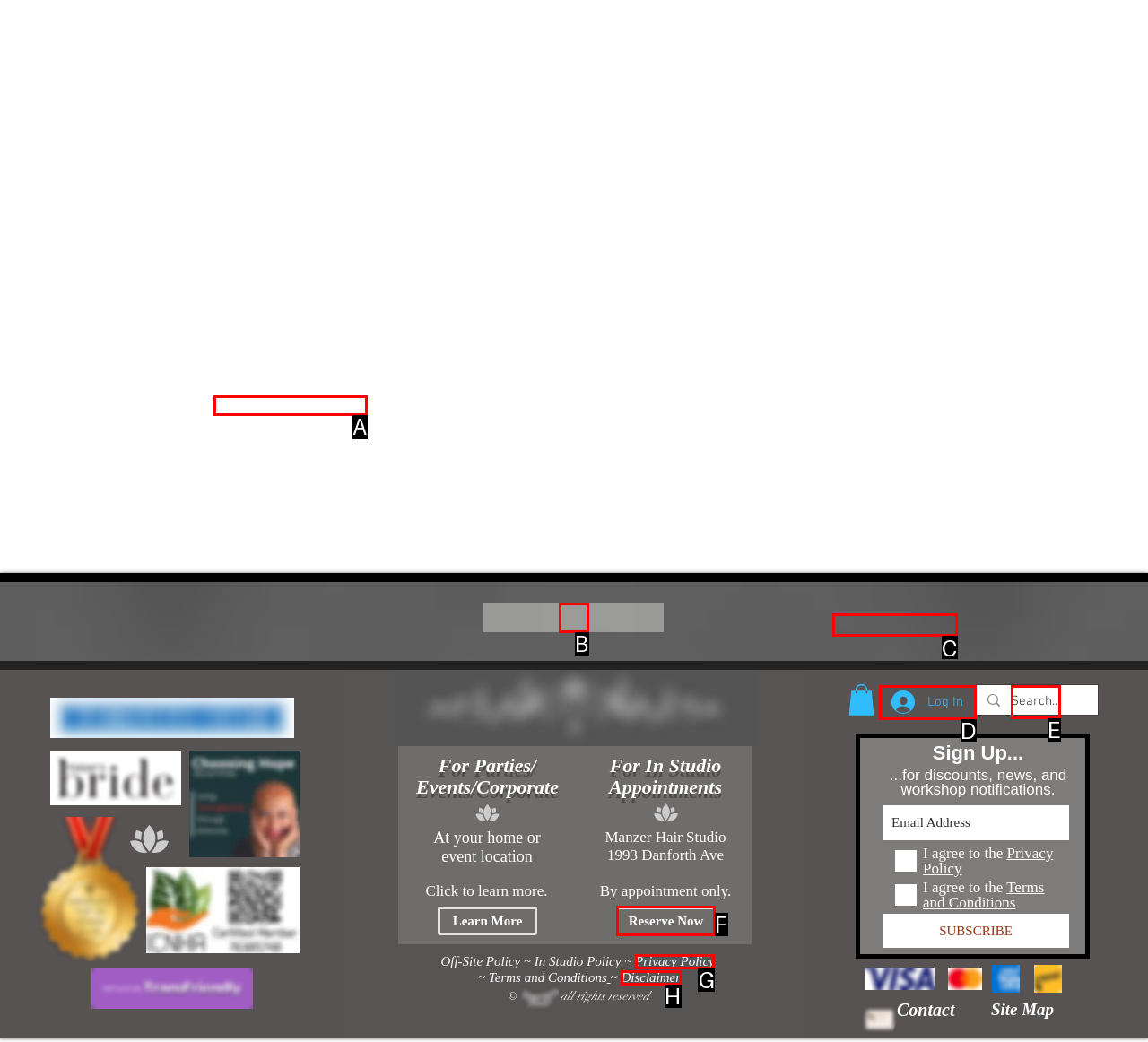Indicate the letter of the UI element that should be clicked to accomplish the task: Reserve now for in studio appointments. Answer with the letter only.

F